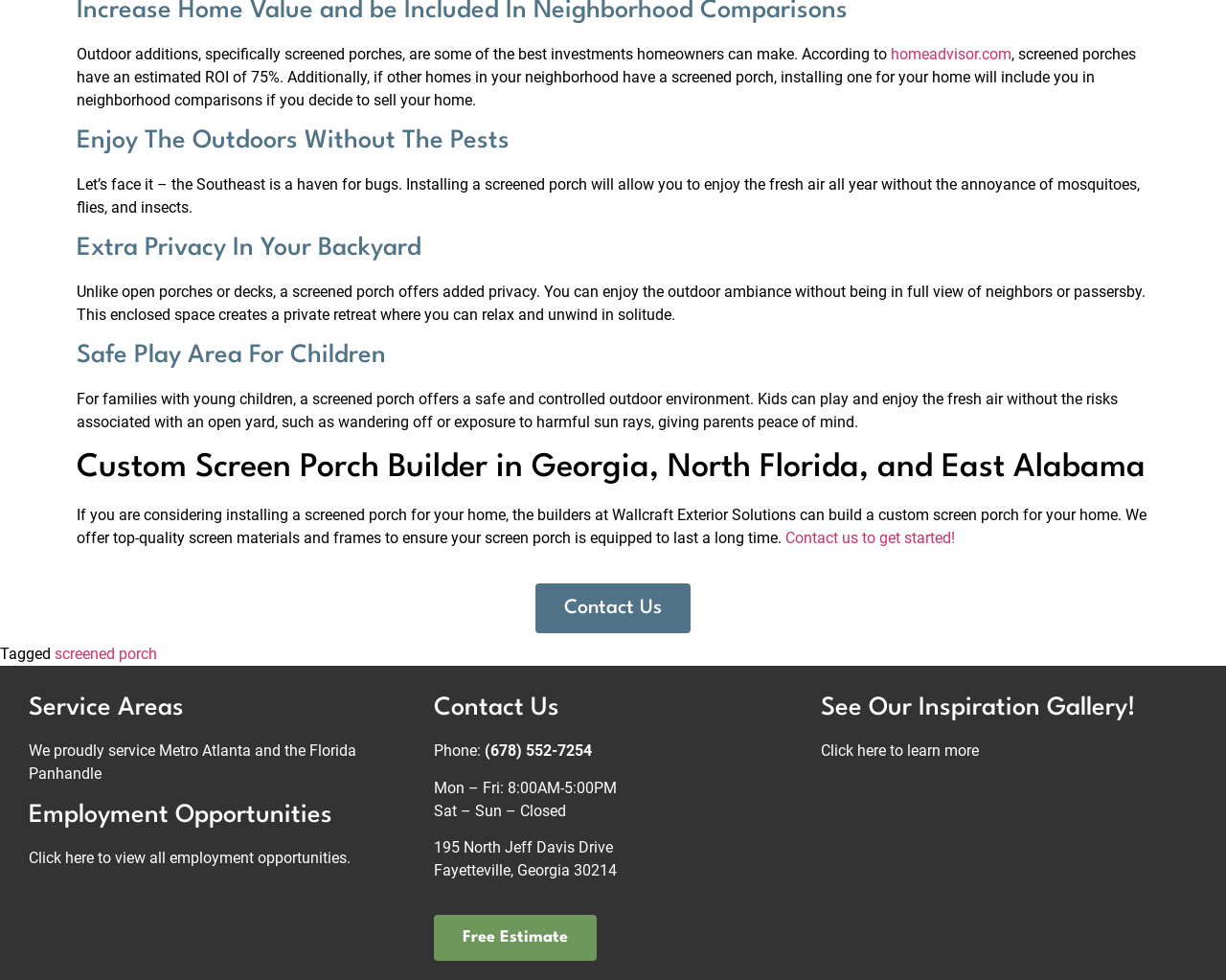Based on the provided description, "Contact us to get started!", find the bounding box of the corresponding UI element in the screenshot.

[0.641, 0.54, 0.779, 0.558]